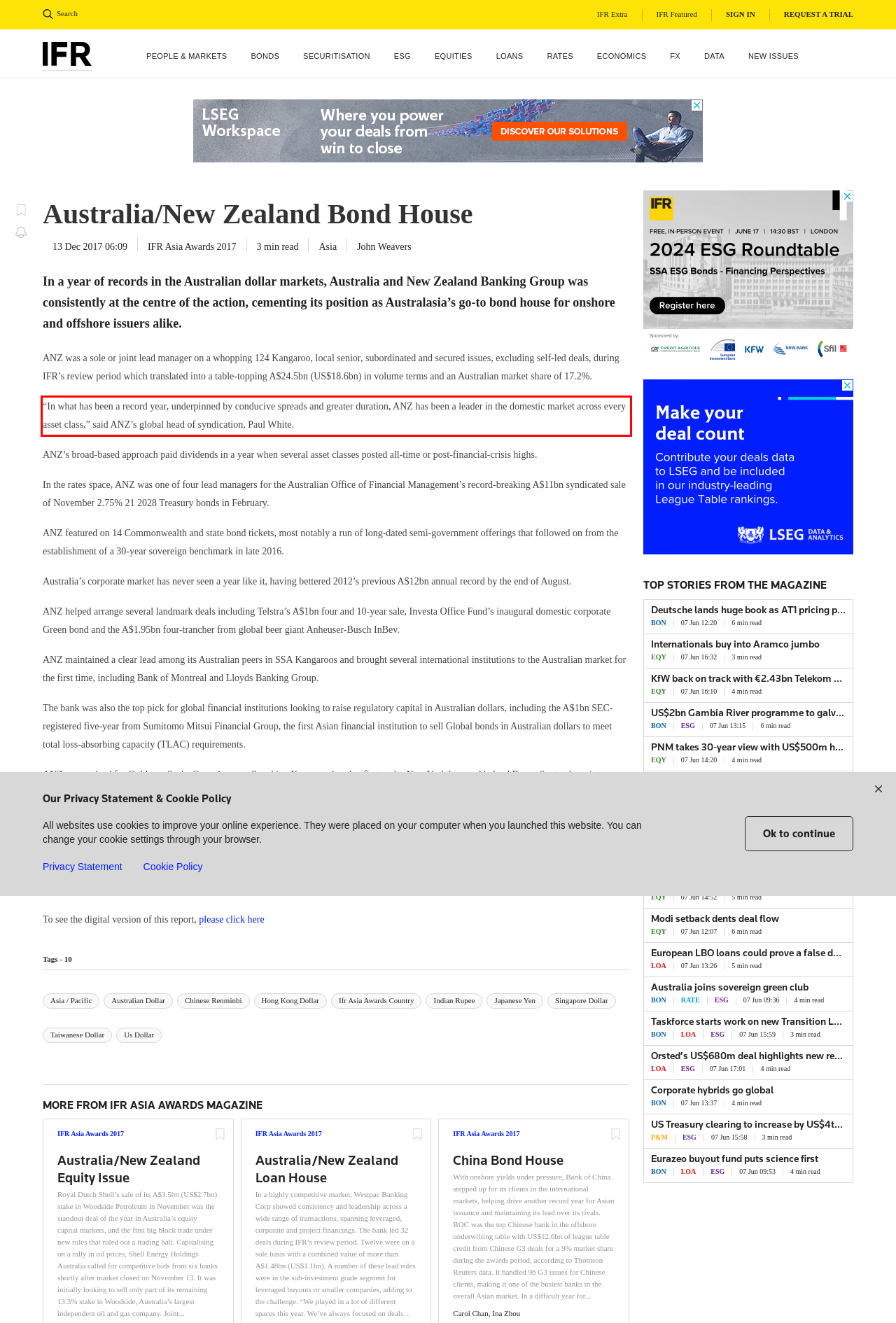Analyze the webpage screenshot and use OCR to recognize the text content in the red bounding box.

“In what has been a record year, underpinned by conducive spreads and greater duration, ANZ has been a leader in the domestic market across every asset class,” said ANZ’s global head of syndication, Paul White.